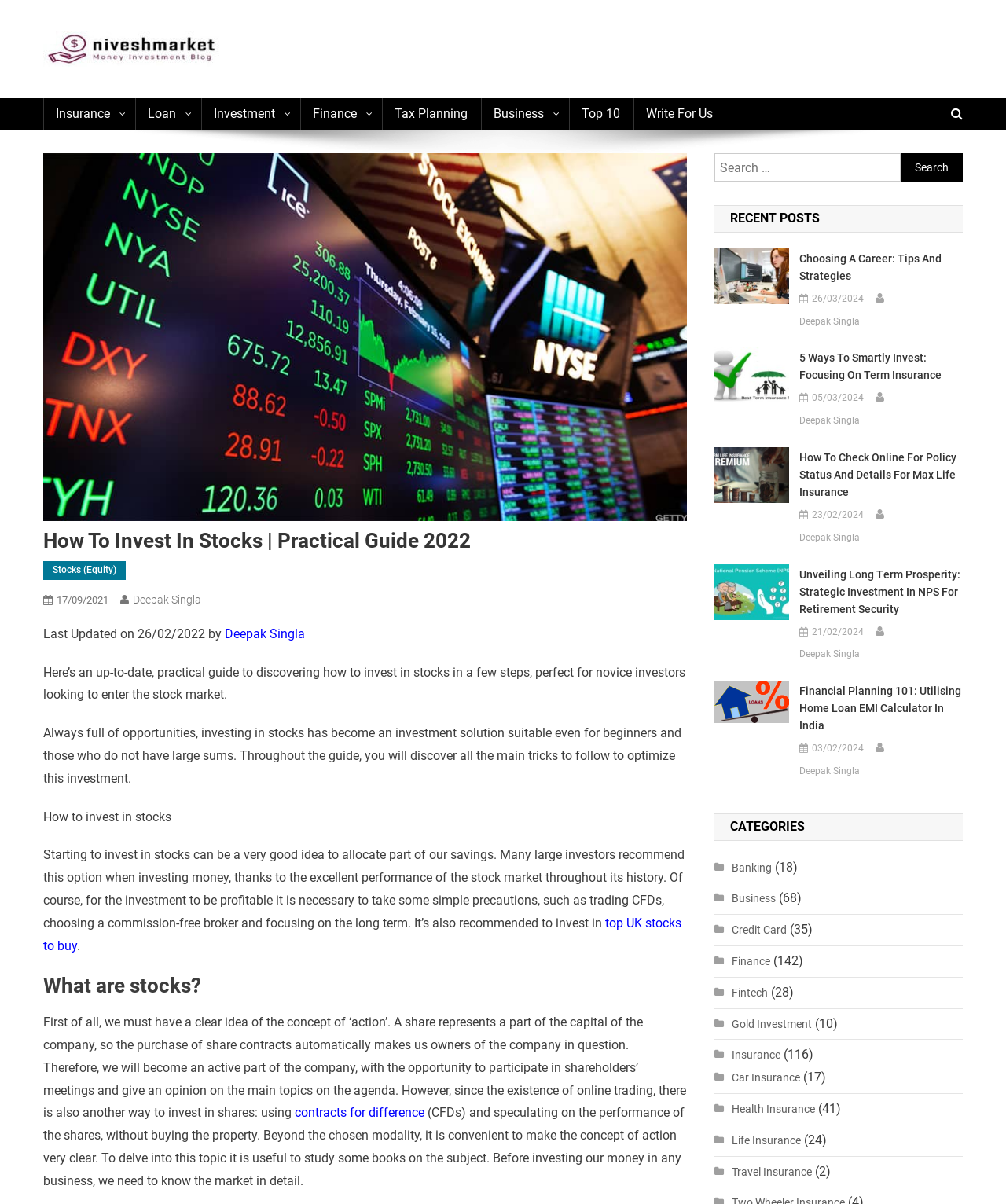Pinpoint the bounding box coordinates of the element you need to click to execute the following instruction: "Search for a term". The bounding box should be represented by four float numbers between 0 and 1, in the format [left, top, right, bottom].

[0.71, 0.127, 0.957, 0.151]